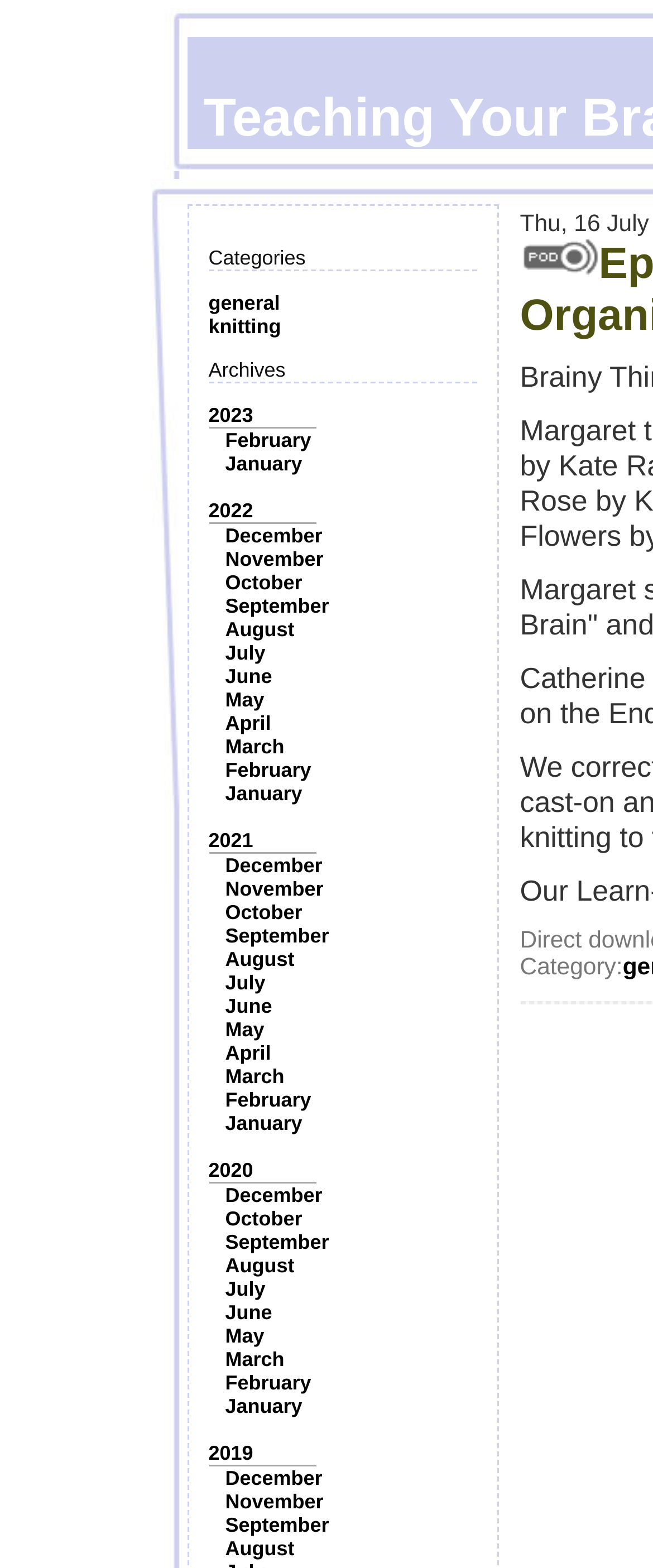Determine the bounding box coordinates of the clickable element to achieve the following action: 'Check the September 2021 archives'. Provide the coordinates as four float values between 0 and 1, formatted as [left, top, right, bottom].

[0.345, 0.589, 0.504, 0.604]